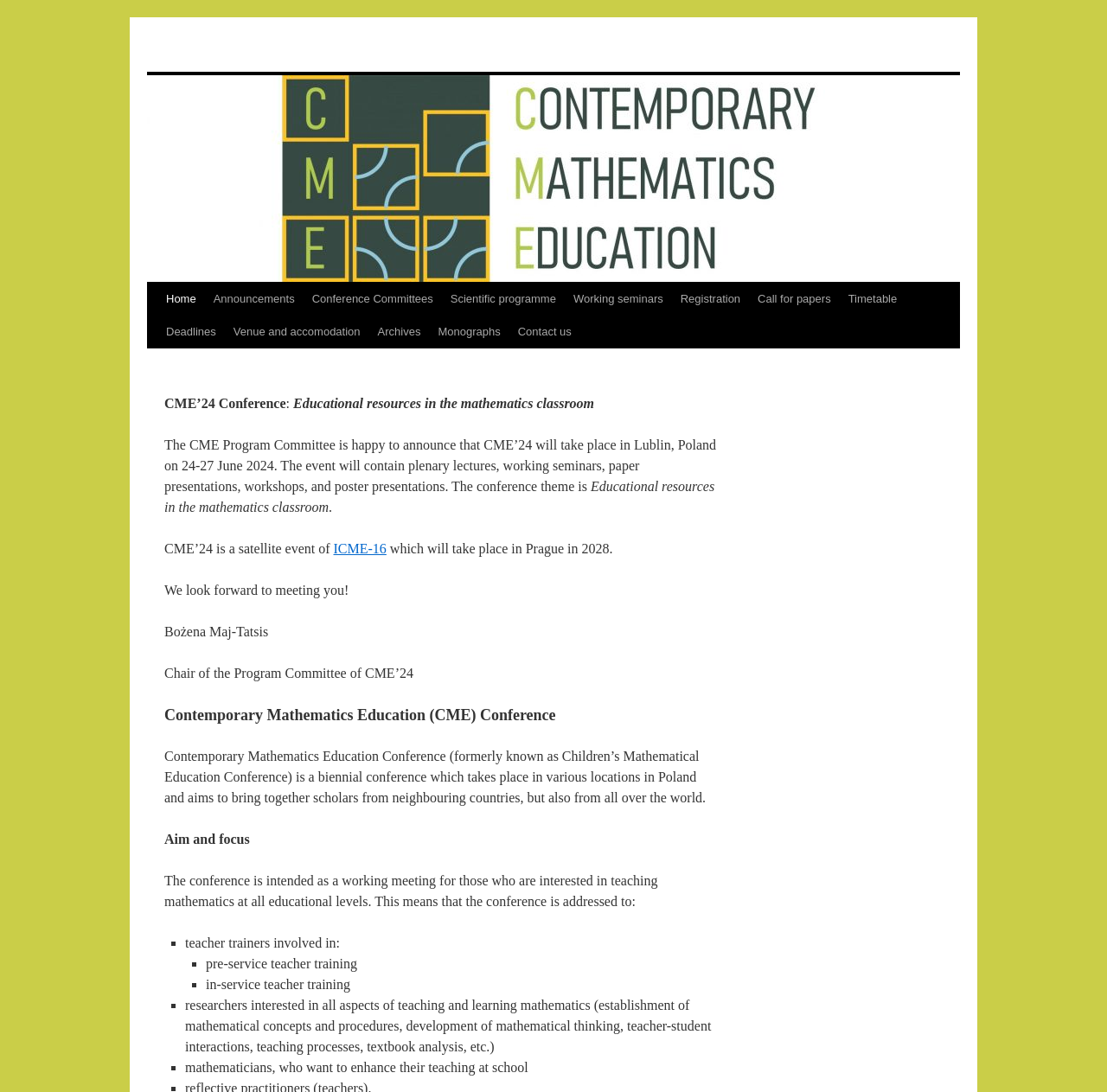Please indicate the bounding box coordinates for the clickable area to complete the following task: "Go to the 'Registration' page". The coordinates should be specified as four float numbers between 0 and 1, i.e., [left, top, right, bottom].

[0.607, 0.259, 0.677, 0.289]